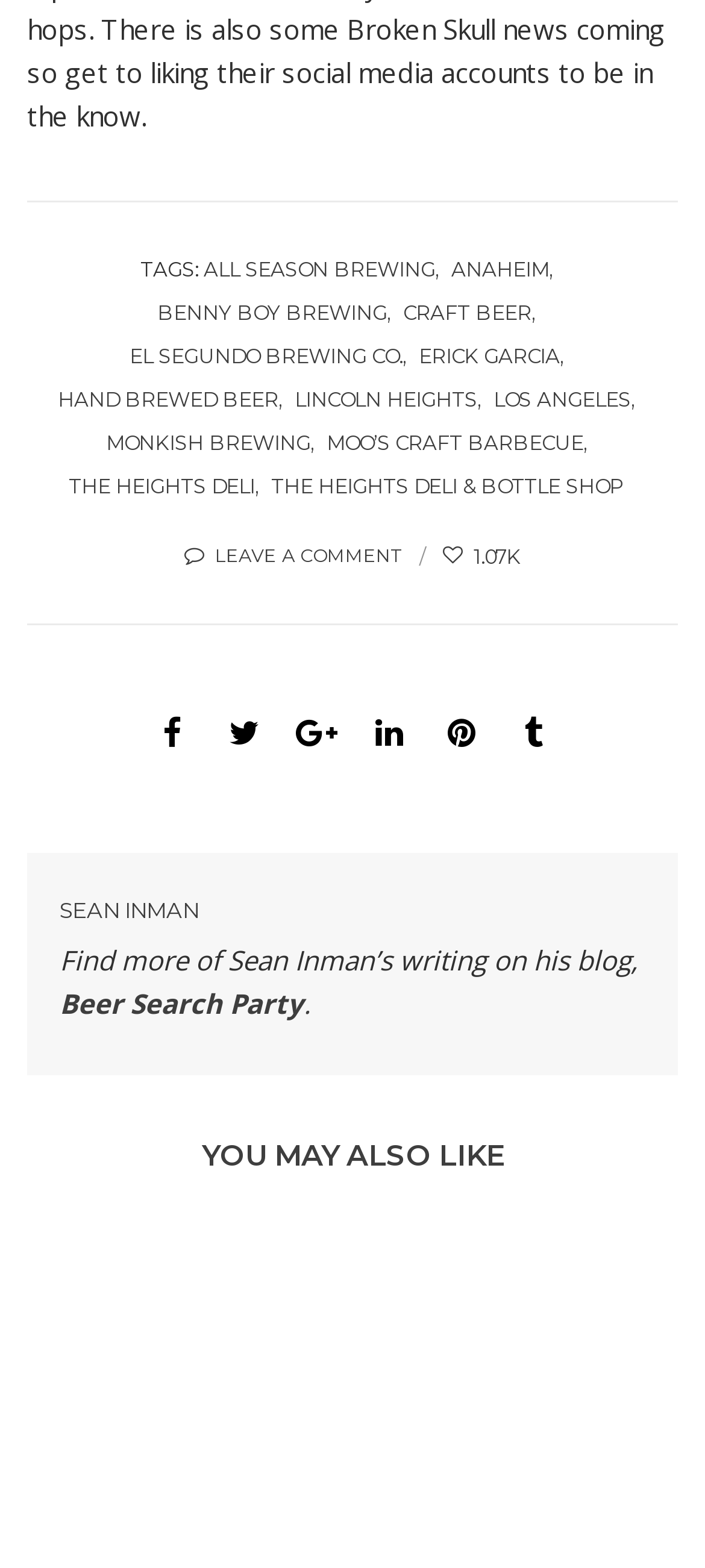What is the first brewery mentioned?
Based on the screenshot, respond with a single word or phrase.

ALL SEASON BREWING